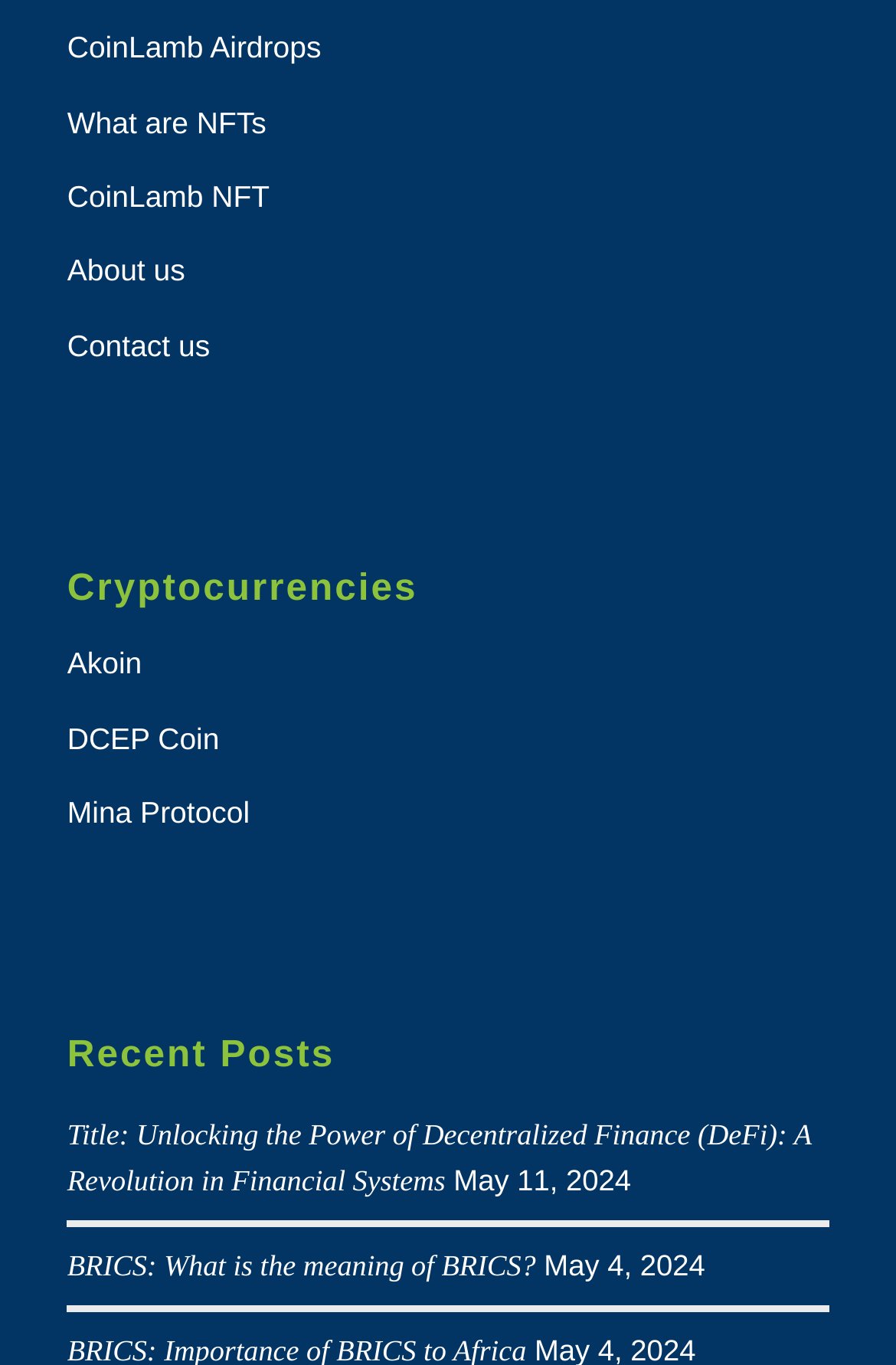How many navigation links are there?
Using the image as a reference, deliver a detailed and thorough answer to the question.

I counted the navigation links at the top of the page and found five links: 'CoinLamb Airdrops', 'What are NFTs', 'CoinLamb NFT', 'About us', and 'Contact us'.